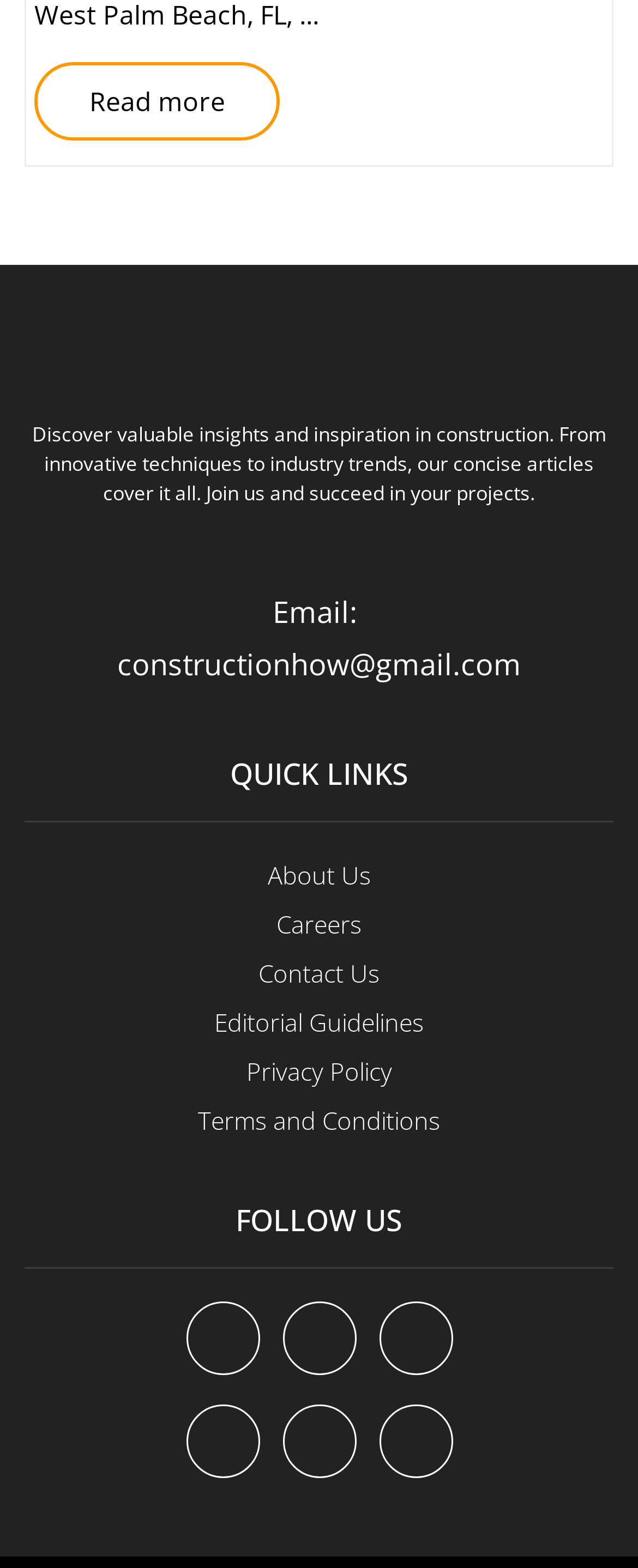Provide a single word or phrase answer to the question: 
What are the quick links on the website?

About Us, Careers, etc.